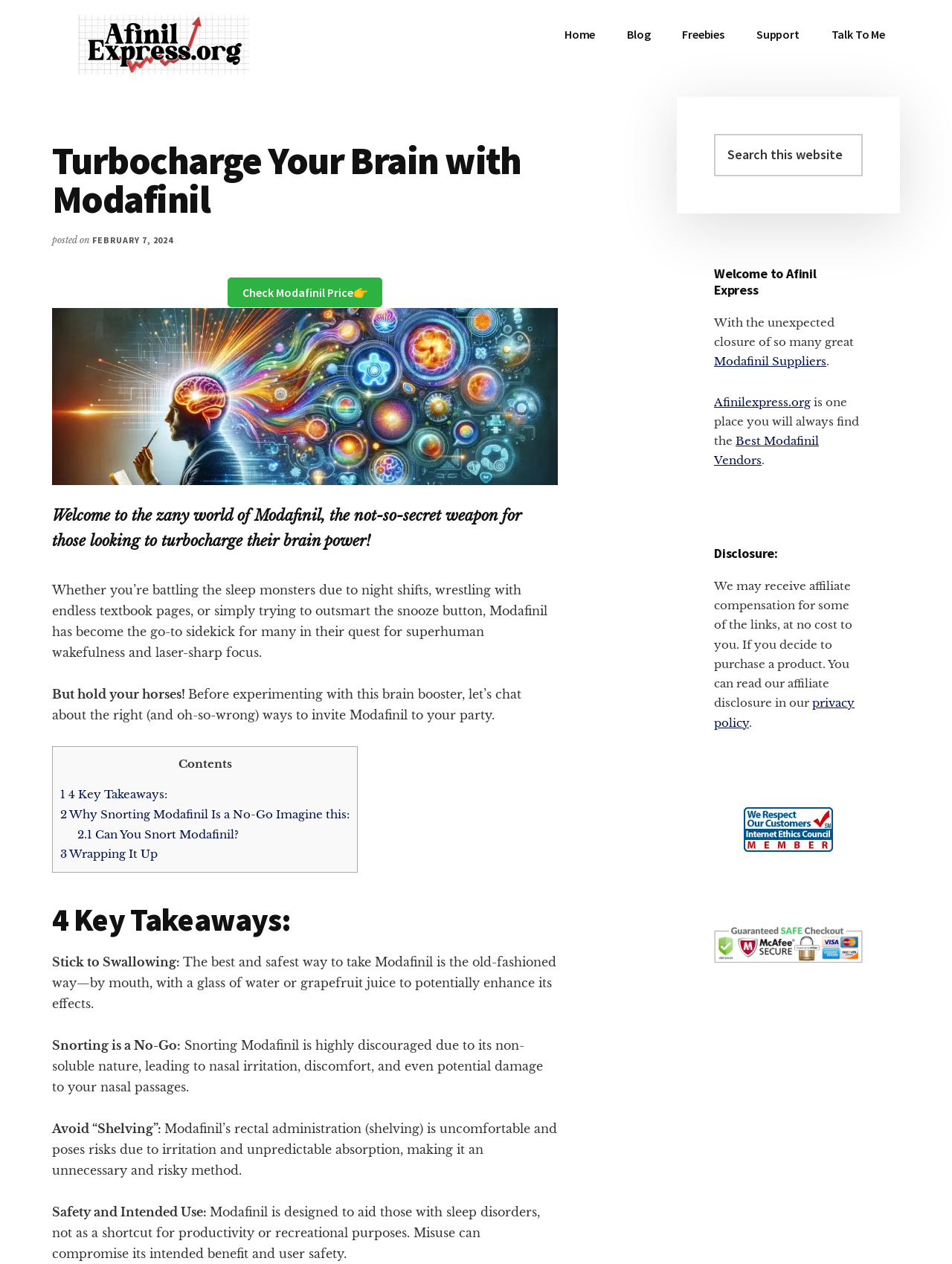Determine the bounding box coordinates of the clickable element to complete this instruction: "Check Modafinil Price". Provide the coordinates in the format of four float numbers between 0 and 1, [left, top, right, bottom].

[0.239, 0.22, 0.401, 0.243]